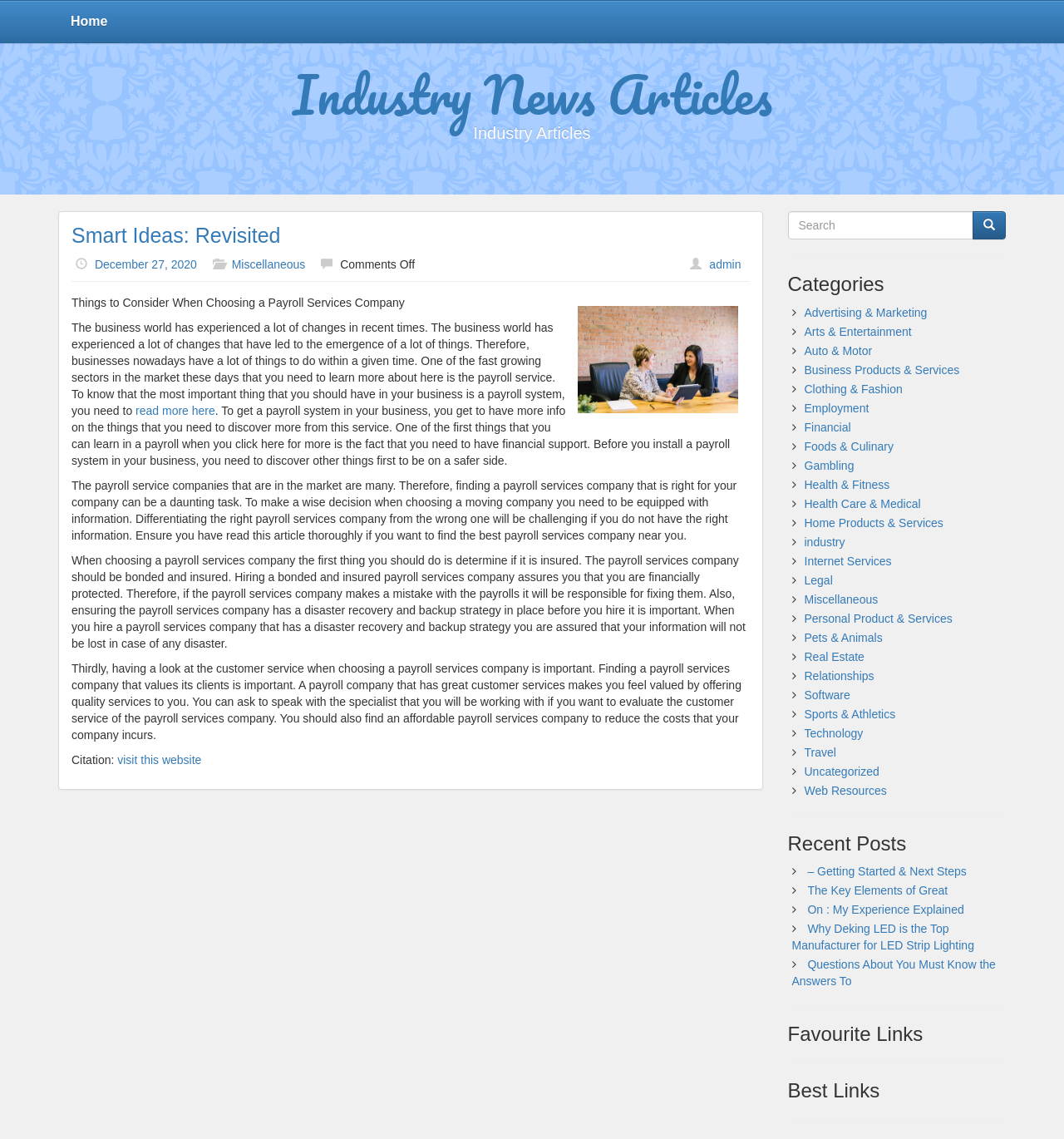Identify the bounding box coordinates of the region I need to click to complete this instruction: "Visit the 'Industry News Articles' page".

[0.275, 0.045, 0.725, 0.12]